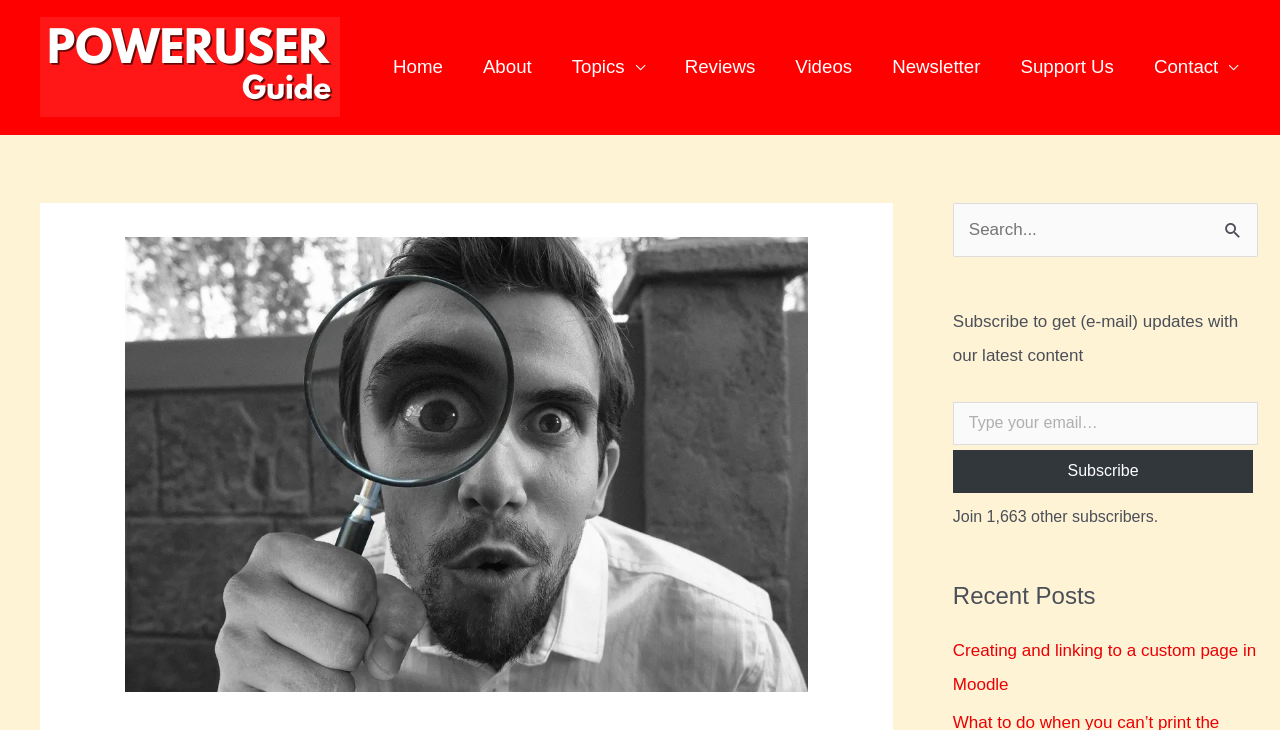Determine the bounding box coordinates for the element that should be clicked to follow this instruction: "Read the recent post about Creating and linking to a custom page in Moodle". The coordinates should be given as four float numbers between 0 and 1, in the format [left, top, right, bottom].

[0.744, 0.878, 0.981, 0.951]